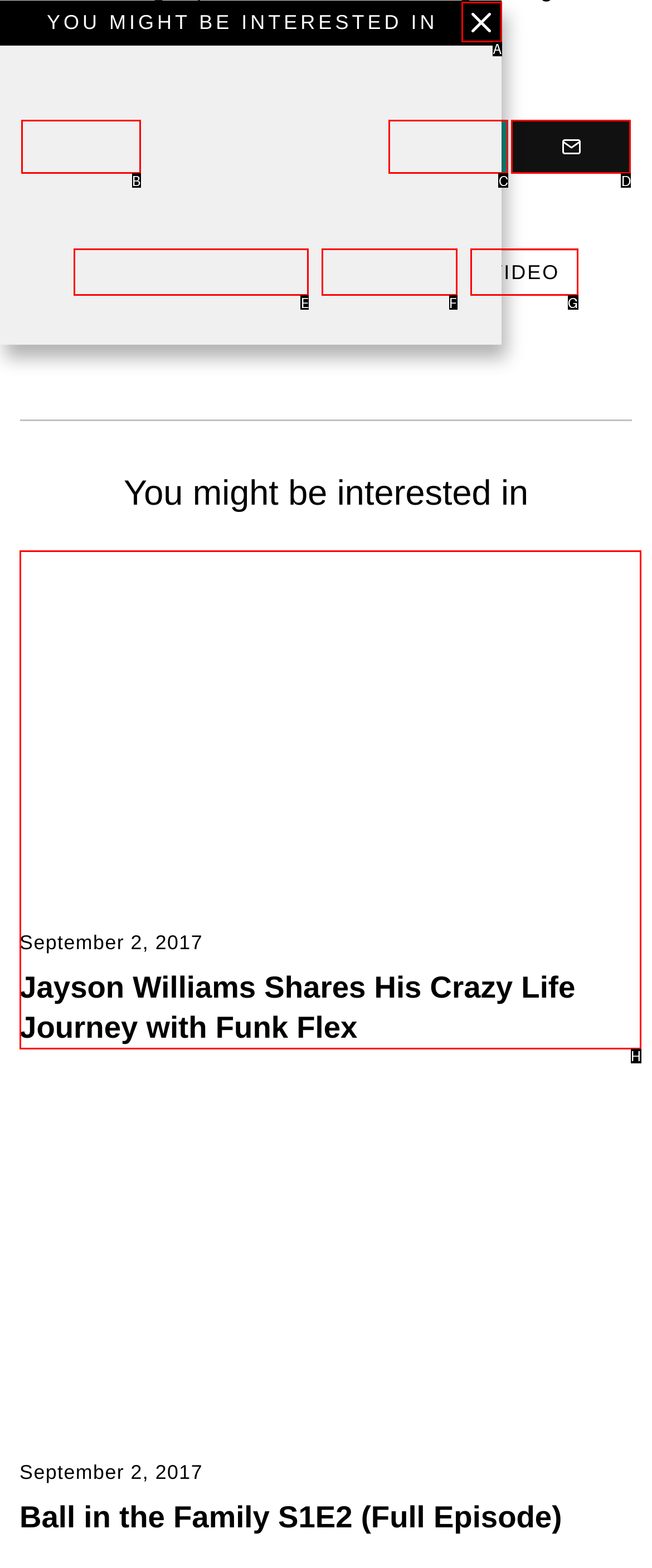From the options shown in the screenshot, tell me which lettered element I need to click to complete the task: View the Jayson Williams Shares His Crazy Life Journey with Funk Flex article.

H